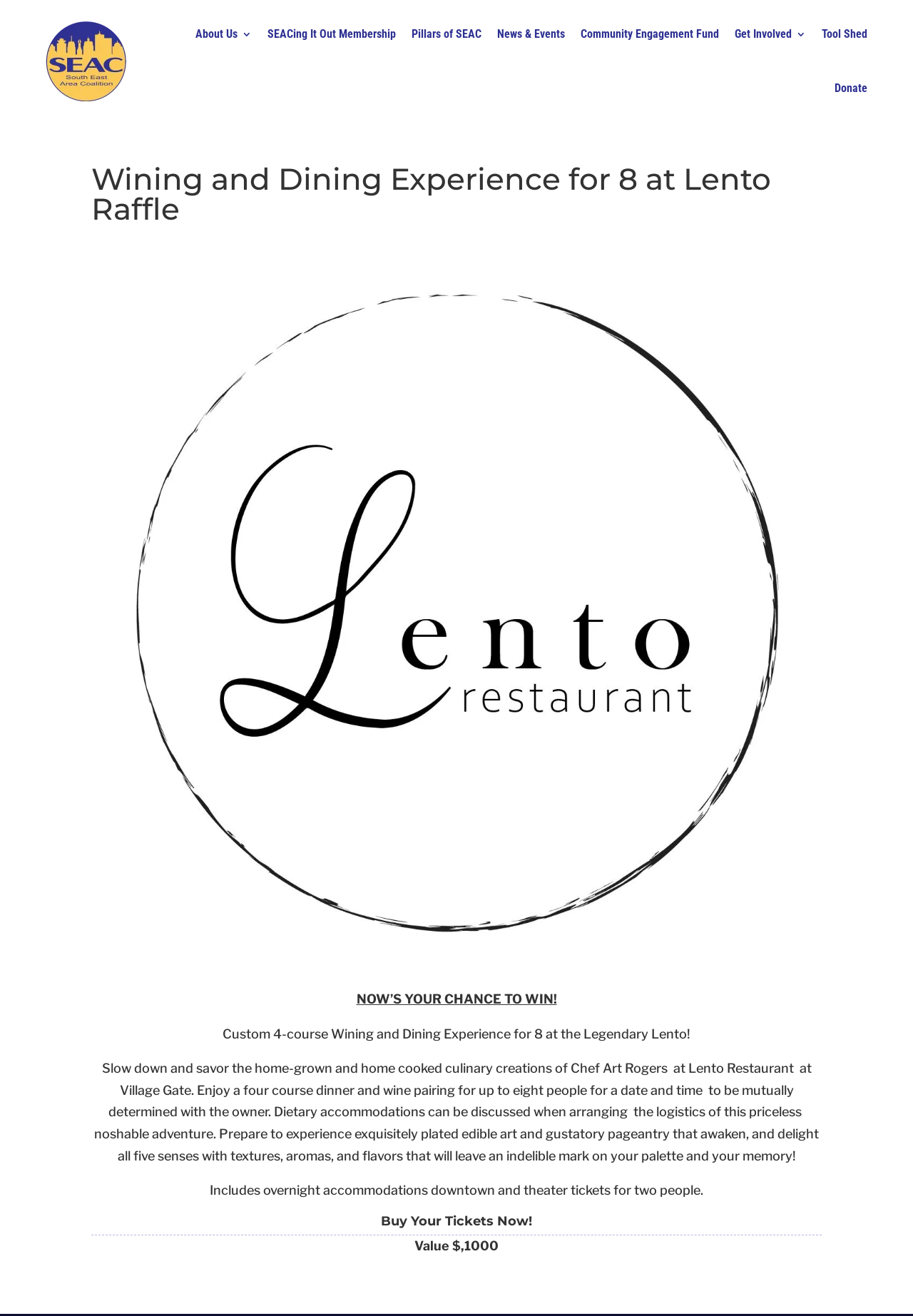Please locate the bounding box coordinates of the element that should be clicked to achieve the given instruction: "Click the 'About Us' link".

[0.214, 0.005, 0.276, 0.047]